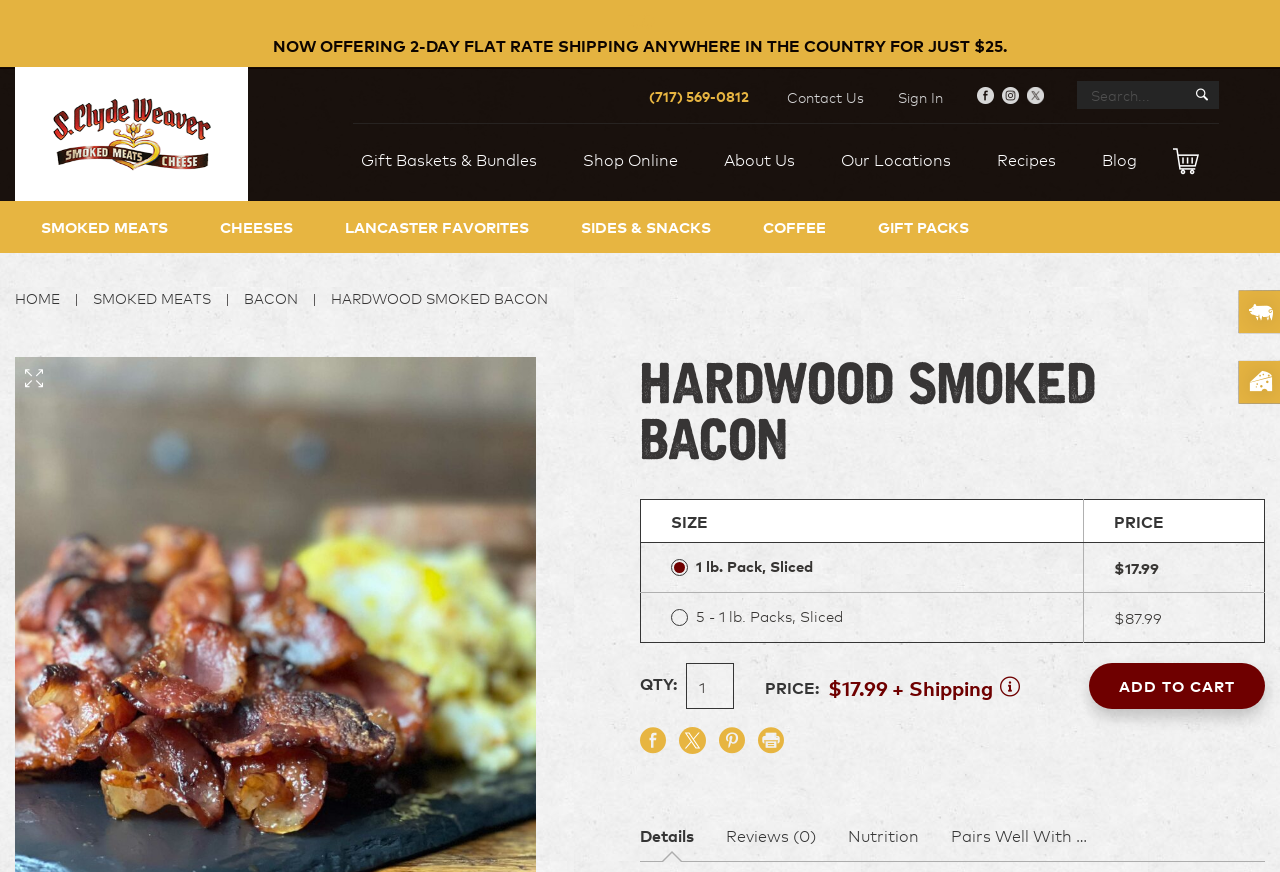Explain the features and main sections of the webpage comprehensively.

This webpage is about a company that sells traditional hardwood smoked bacon. At the top, there is a promotional message announcing 2-day flat rate shipping for $25 anywhere in the country. Below this, there is a section to subscribe to their newsletter, where users can enter their name and email address.

On the top-right corner, there are links to contact the company, sign in, and search the website. Below this, there is a navigation menu with links to different sections of the website, including gift baskets, online shopping, about the company, locations, recipes, and blog.

The main content of the page is about the hardwood smoked bacon, with a heading and a table displaying the product details, including size and price. There are two options available: a 1-pound pack for $17.99 and a 5-pack for $87.99. Below the table, there is a section to add the product to the cart, with a quantity selector and an "Add to Cart" button.

On the right side of the product details, there are social media links and a section to share the product. At the bottom of the page, there are tabs to view more information about the product, including details, reviews, nutrition, and pairing suggestions.